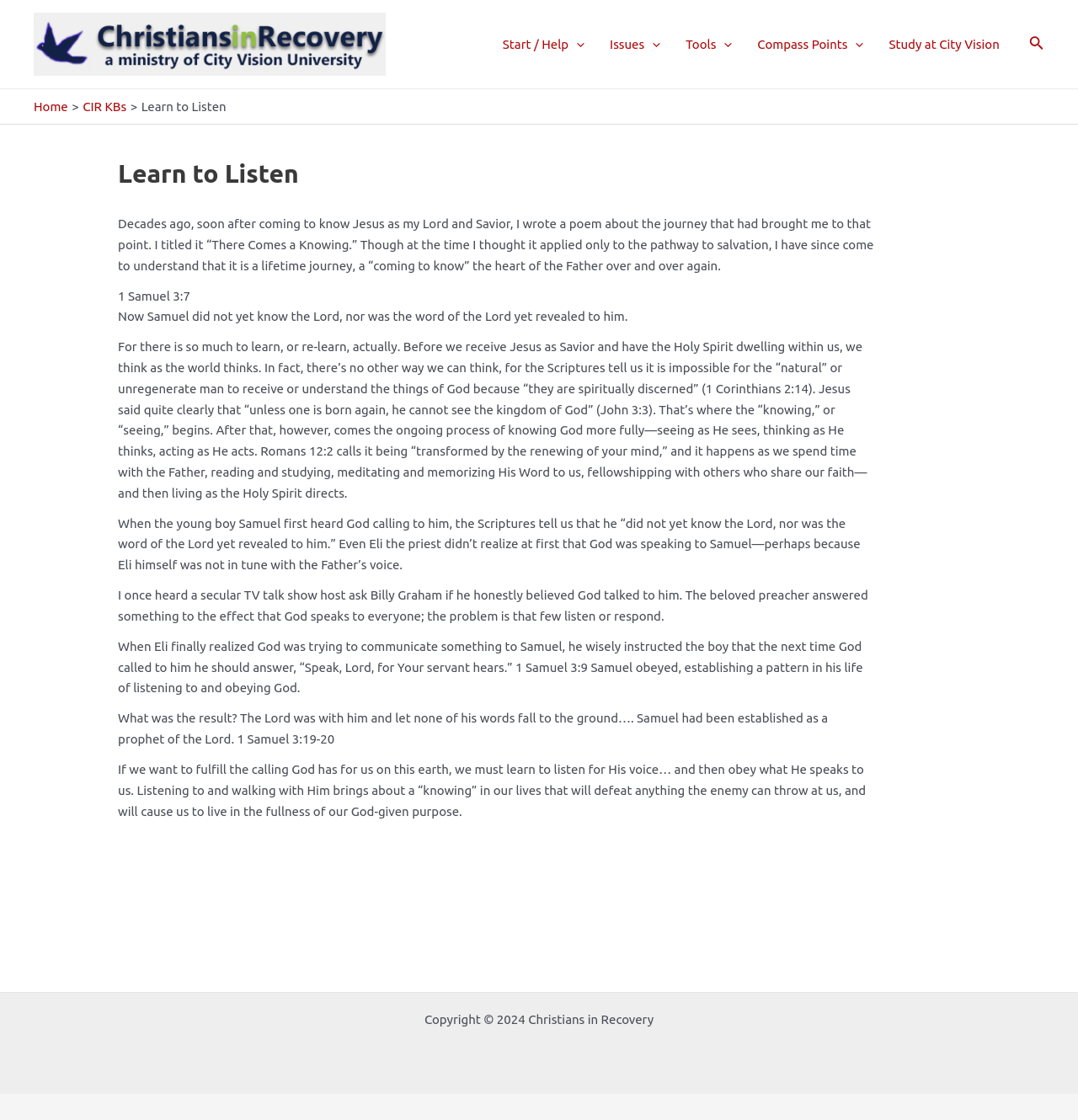Please respond in a single word or phrase: 
What is the year of copyright mentioned at the bottom of the webpage?

2024